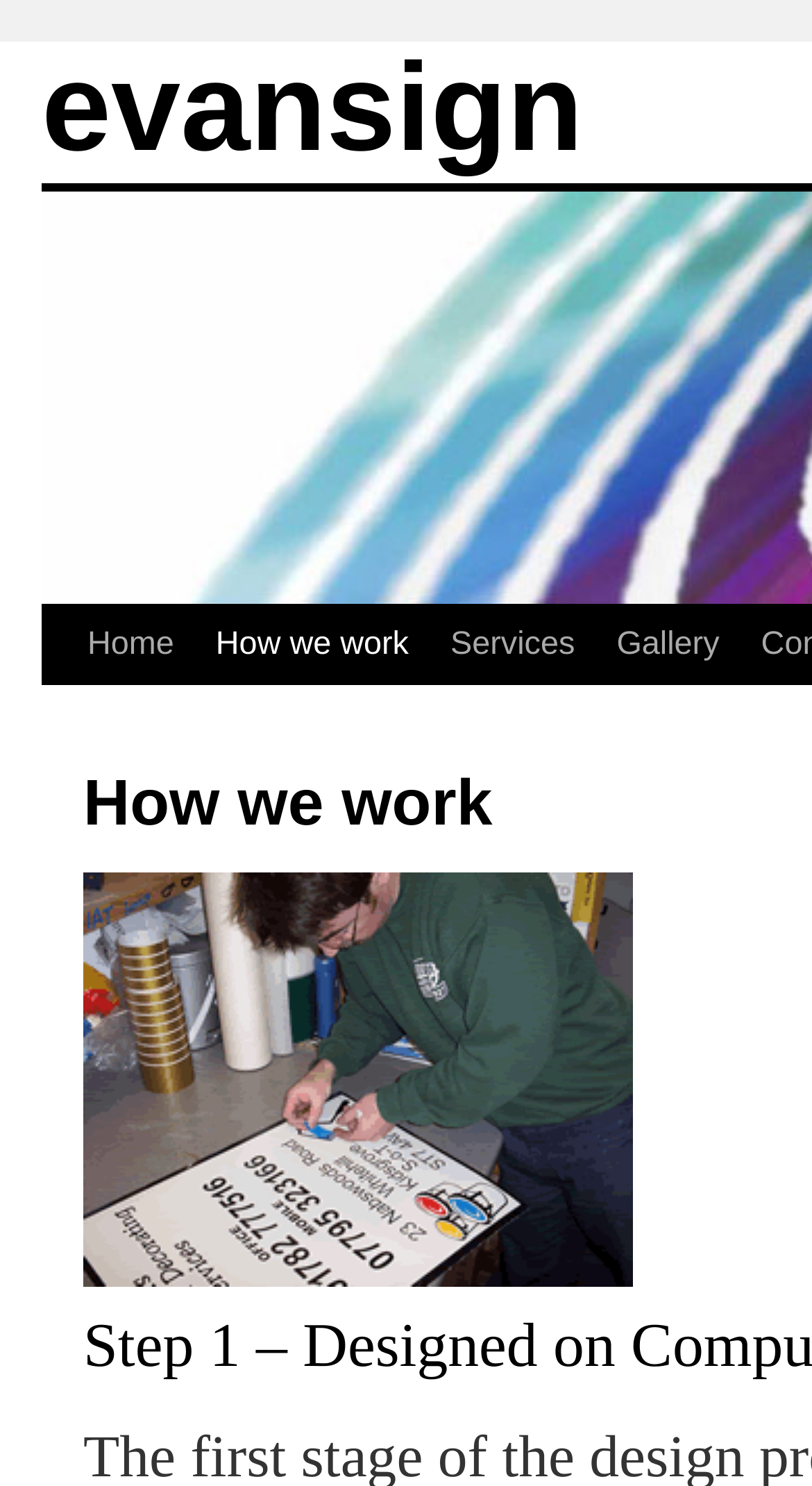Locate the UI element that matches the description How we work in the webpage screenshot. Return the bounding box coordinates in the format (top-left x, top-left y, bottom-right x, bottom-right y), with values ranging from 0 to 1.

[0.222, 0.408, 0.472, 0.514]